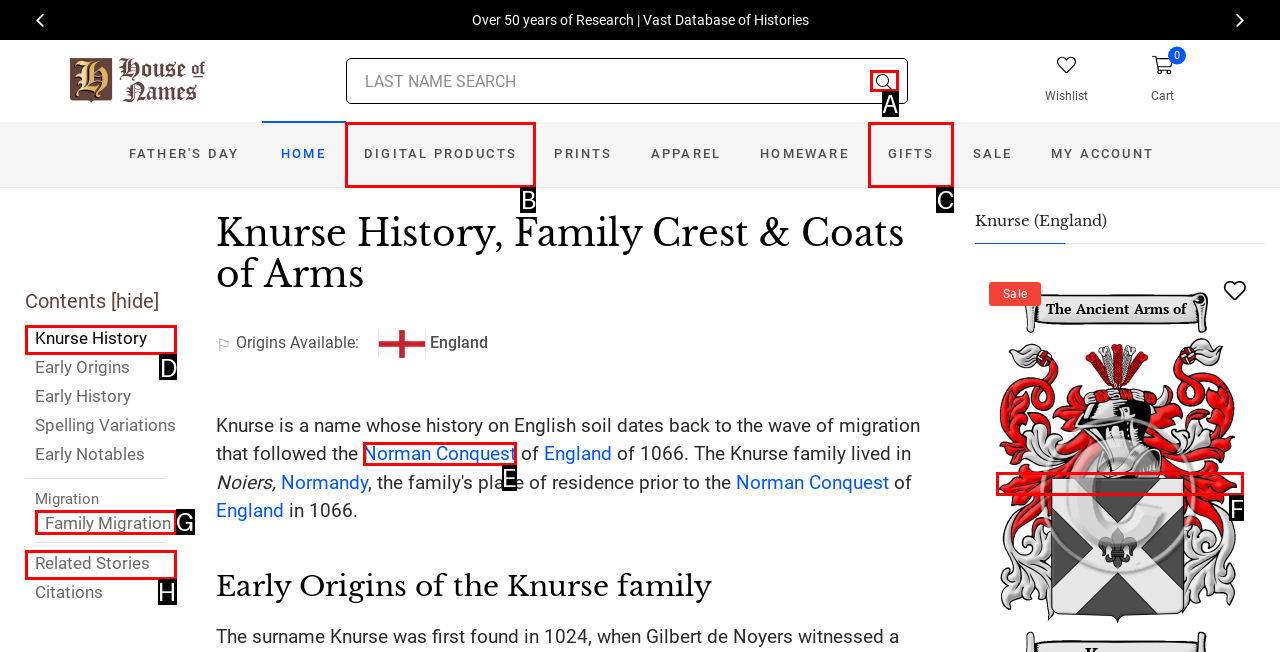Identify the letter of the correct UI element to fulfill the task: View the Knurse History page from the given options in the screenshot.

D